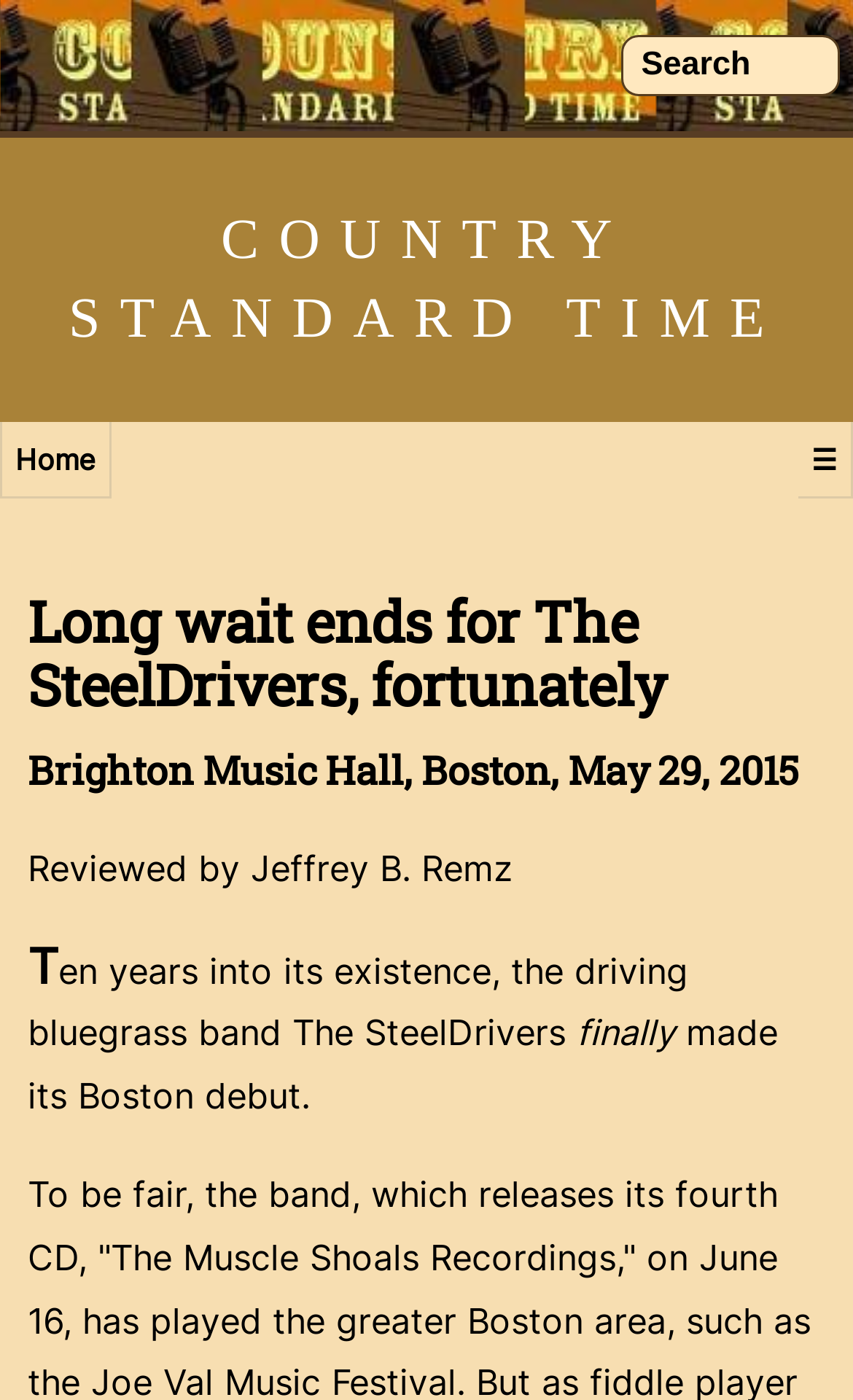What is the name of the band reviewed in the concert?
Can you give a detailed and elaborate answer to the question?

I found the answer by looking at the heading 'Long wait ends for The SteelDrivers, fortunately' which suggests that the concert review is about the band The SteelDrivers.